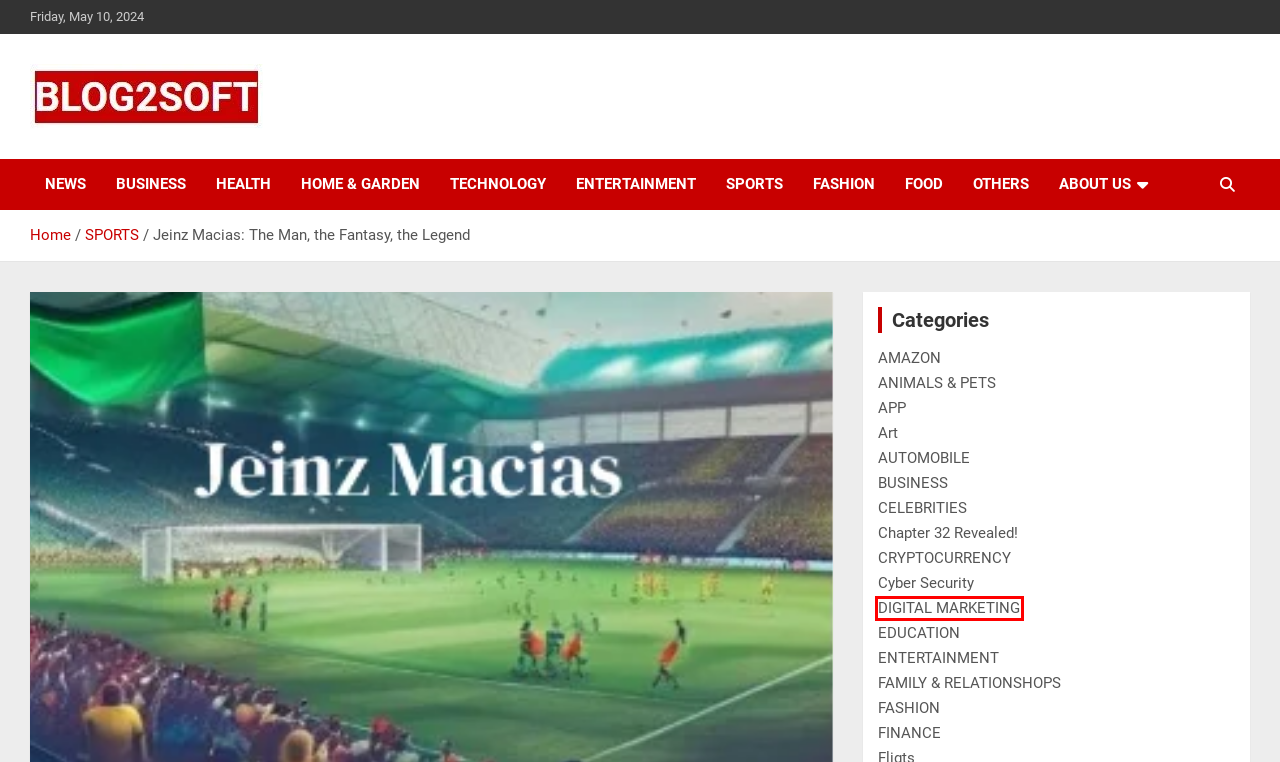Examine the webpage screenshot and identify the UI element enclosed in the red bounding box. Pick the webpage description that most accurately matches the new webpage after clicking the selected element. Here are the candidates:
A. CELEBRITIES Archives -
B. HEALTH Archives -
C. Cyber Security Archives -
D. AMAZON Archives -
E. SPORTS Archives -
F. DIGITAL MARKETING Archives -
G. CRYPTOCURRENCY Archives -
H. FASHION Archives -

F